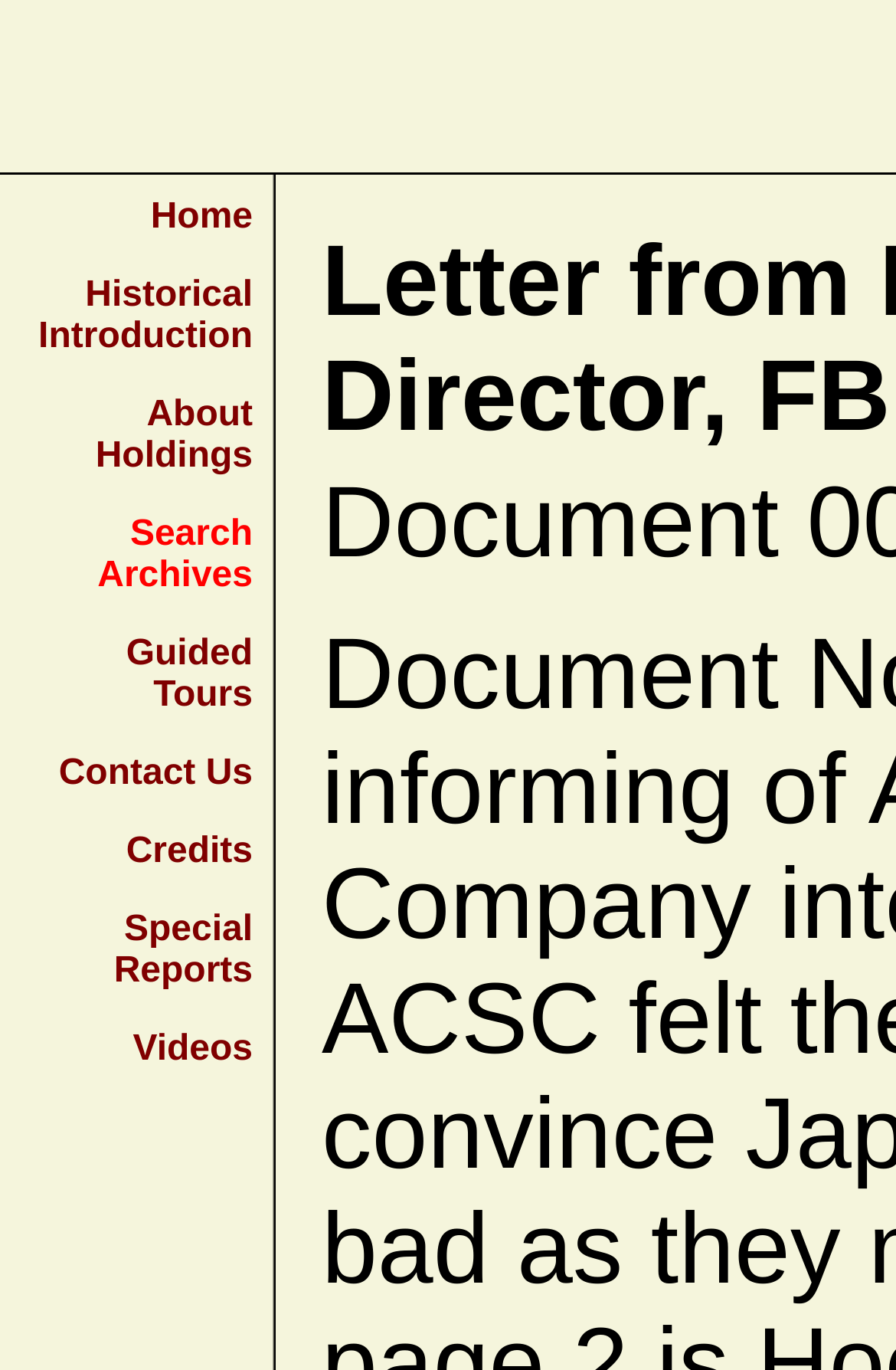Locate the coordinates of the bounding box for the clickable region that fulfills this instruction: "search archives".

[0.109, 0.376, 0.282, 0.435]